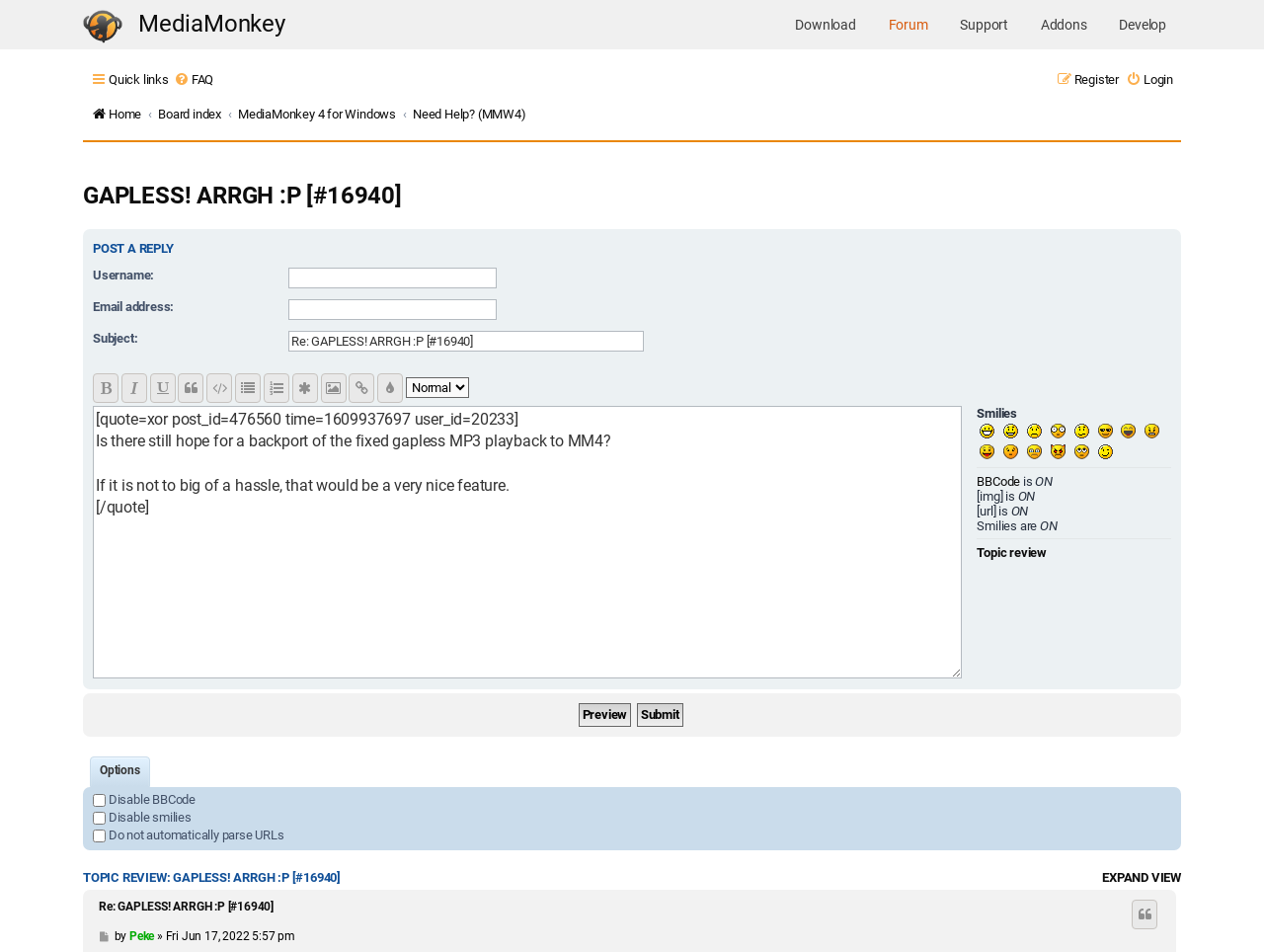What is the purpose of the 'Quote text' button?
Look at the image and respond to the question as thoroughly as possible.

The 'Quote text' button is one of the formatting options available in the post editor. Its purpose is to allow users to quote text from another post or source, which can be useful for responding to or referencing previous comments.